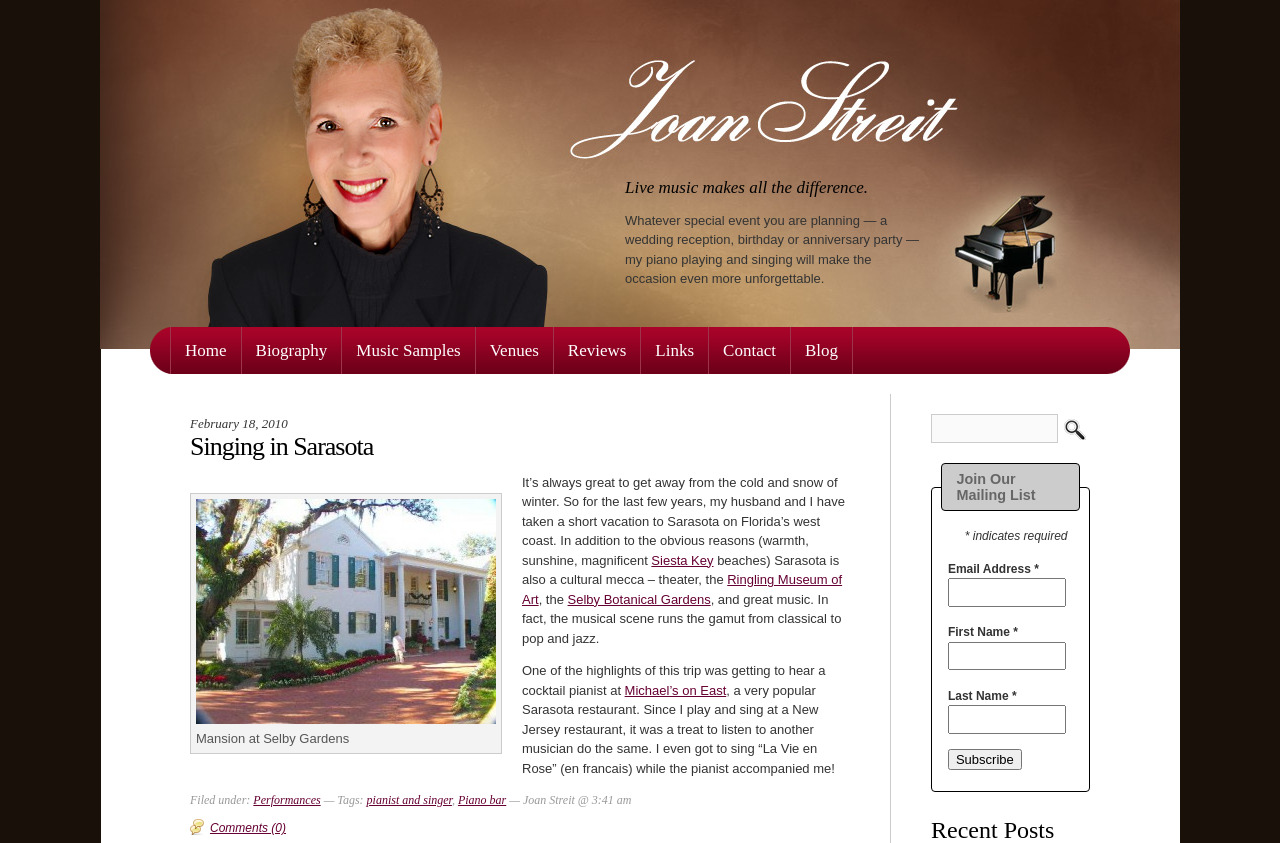What is the name of the author of this blog?
Give a comprehensive and detailed explanation for the question.

I found the answer by looking at the image element with the text 'Joan Streit' and the heading element with the text 'Singing in Sarasota | Joan Streit'. This suggests that Joan Streit is the author of this blog.